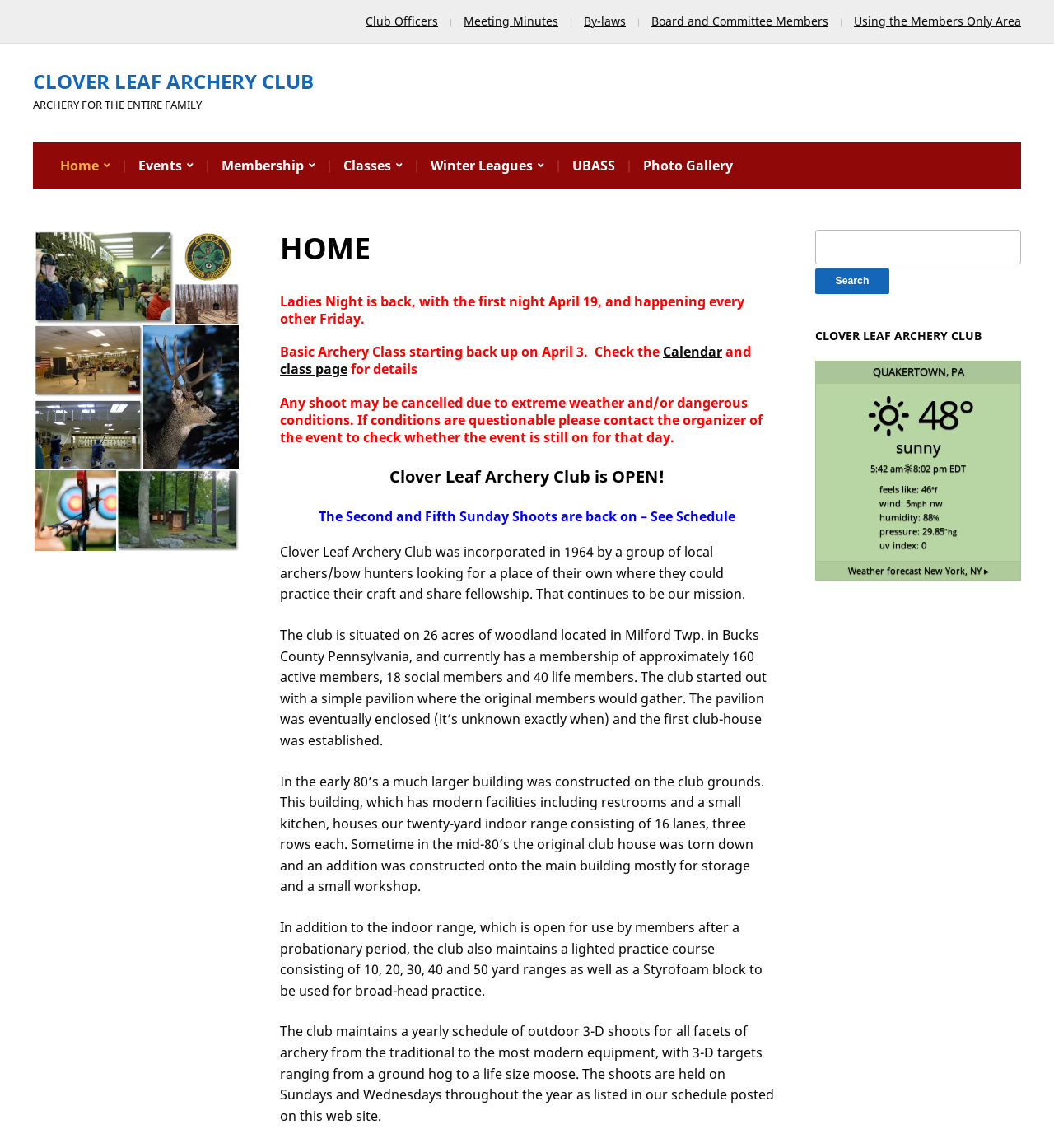Explain the webpage's layout and main content in detail.

The webpage is about the Clover Leaf Archery Club, a club for archers and bow hunters. At the top of the page, there are several links to different sections of the website, including "Club Officers", "Meeting Minutes", and "By-laws". Below these links, there is a large heading that reads "HOME - Clover Leaf Archery Club". 

To the left of the heading, there are several images of archery-related scenes, including indoor and outdoor ranges, targets, and a deer. 

Below the heading, there are several announcements and updates about the club. The first announcement is about Ladies Night, which is starting back up on April 19 and will occur every other Friday. The second announcement is about a Basic Archery Class starting on April 3, with a link to the Calendar and class page for more details. 

There are also several headings that provide information about the club's policies and schedules. One heading notes that any shoot may be cancelled due to extreme weather and/or dangerous conditions. Another heading announces that the club is open and that the Second and Fifth Sunday Shoots are back on. 

Below these headings, there is a block of text that provides a brief history of the club, which was incorporated in 1964. The text describes the club's facilities, including a 26-acre woodland property, a 20-yard indoor range, and a lighted practice course with targets ranging from 10 to 50 yards. 

To the right of the text, there is a search bar with a button to search the website. Below the search bar, there is a heading that reads "CLOVER LEAF ARCHERY CLUB" and an address in Quakertown, PA. There is also a section that displays the current weather, including the temperature, wind speed, humidity, and UV index.